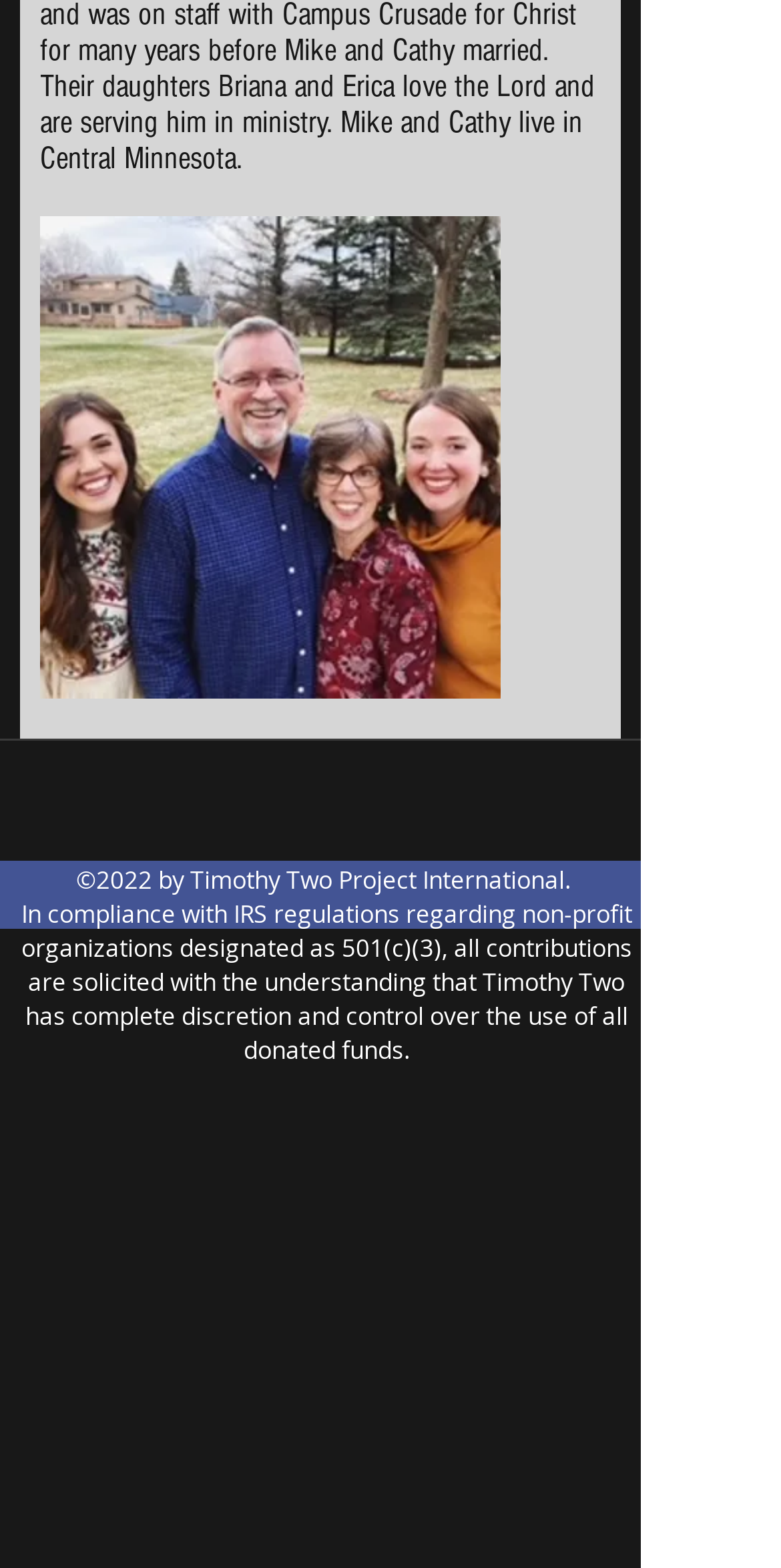Carefully examine the image and provide an in-depth answer to the question: What is the position of the 'Twitter' link relative to the 'Facebook' link?

The bounding box coordinates of the 'Facebook' link are [0.236, 0.695, 0.336, 0.745] and the bounding box coordinates of the 'Twitter' link are [0.362, 0.695, 0.462, 0.745]. Since the x1 coordinate of the 'Twitter' link (0.362) is greater than the x2 coordinate of the 'Facebook' link (0.336), the 'Twitter' link is positioned to the right of the 'Facebook' link.